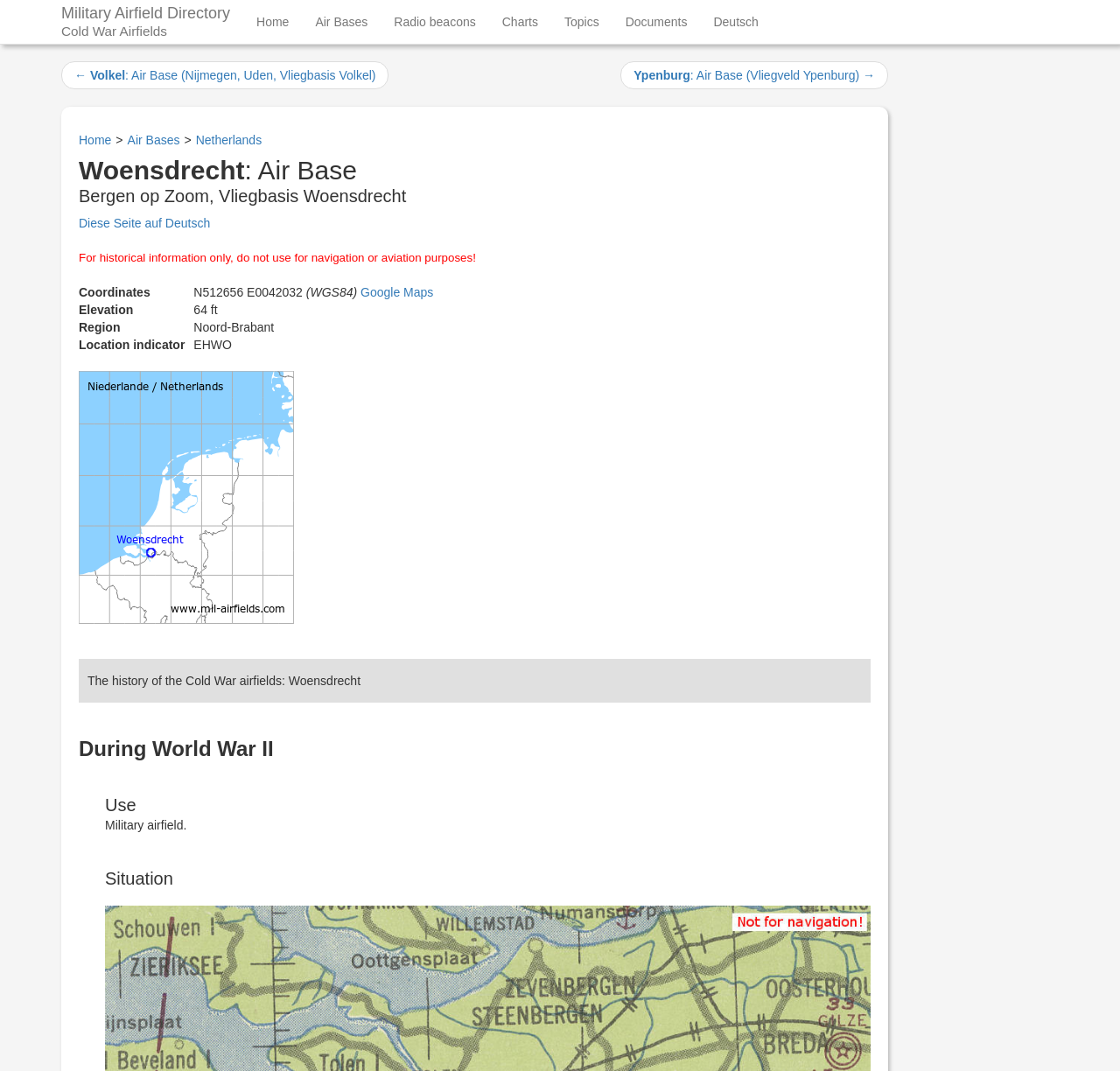Provide the bounding box coordinates of the section that needs to be clicked to accomplish the following instruction: "View previous air base."

[0.055, 0.057, 0.347, 0.083]